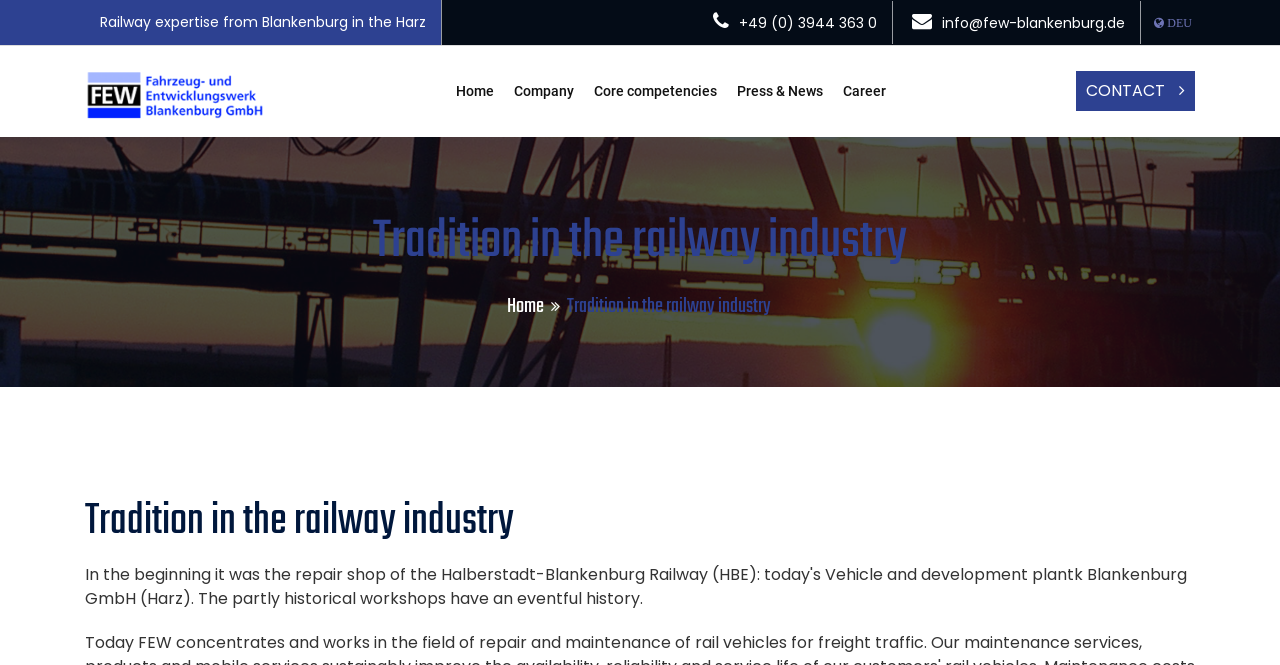Identify the bounding box coordinates for the UI element described as follows: "Core competencies". Ensure the coordinates are four float numbers between 0 and 1, formatted as [left, top, right, bottom].

[0.456, 0.069, 0.568, 0.206]